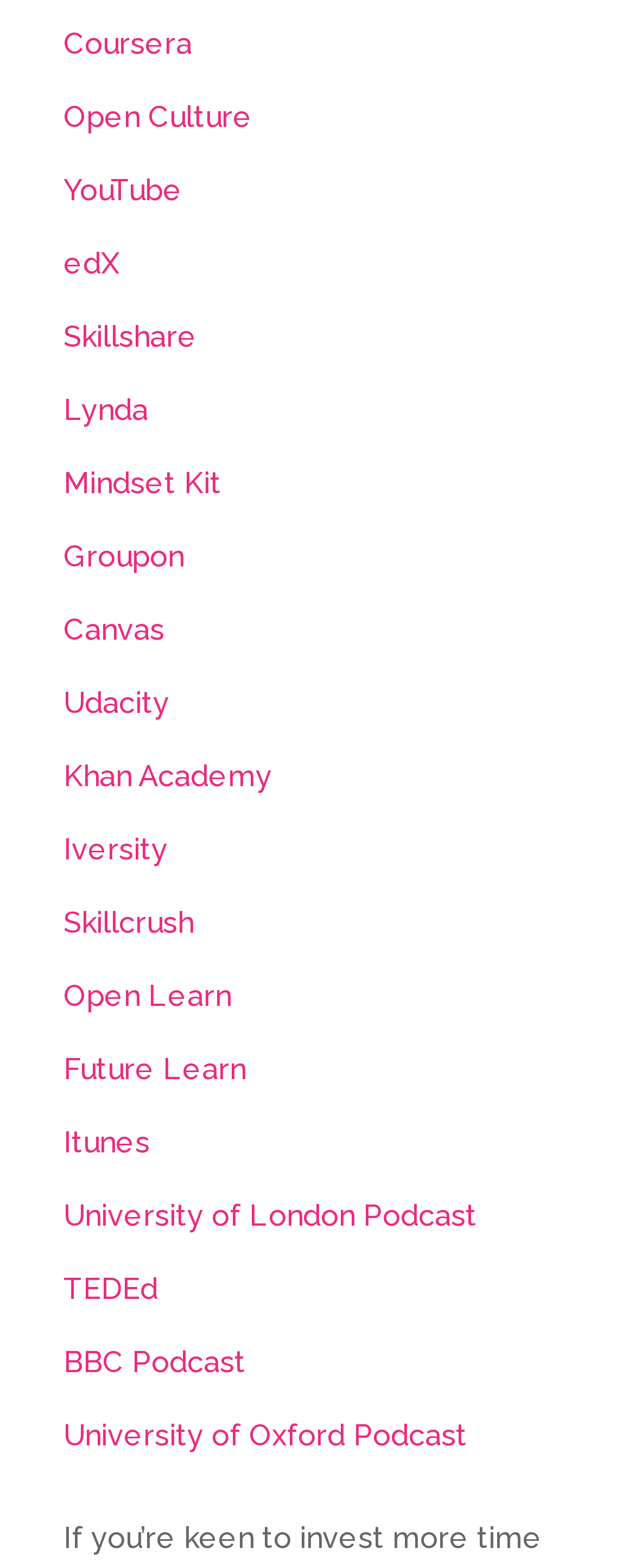Given the element description "Canvas", identify the bounding box of the corresponding UI element.

[0.1, 0.391, 0.259, 0.412]